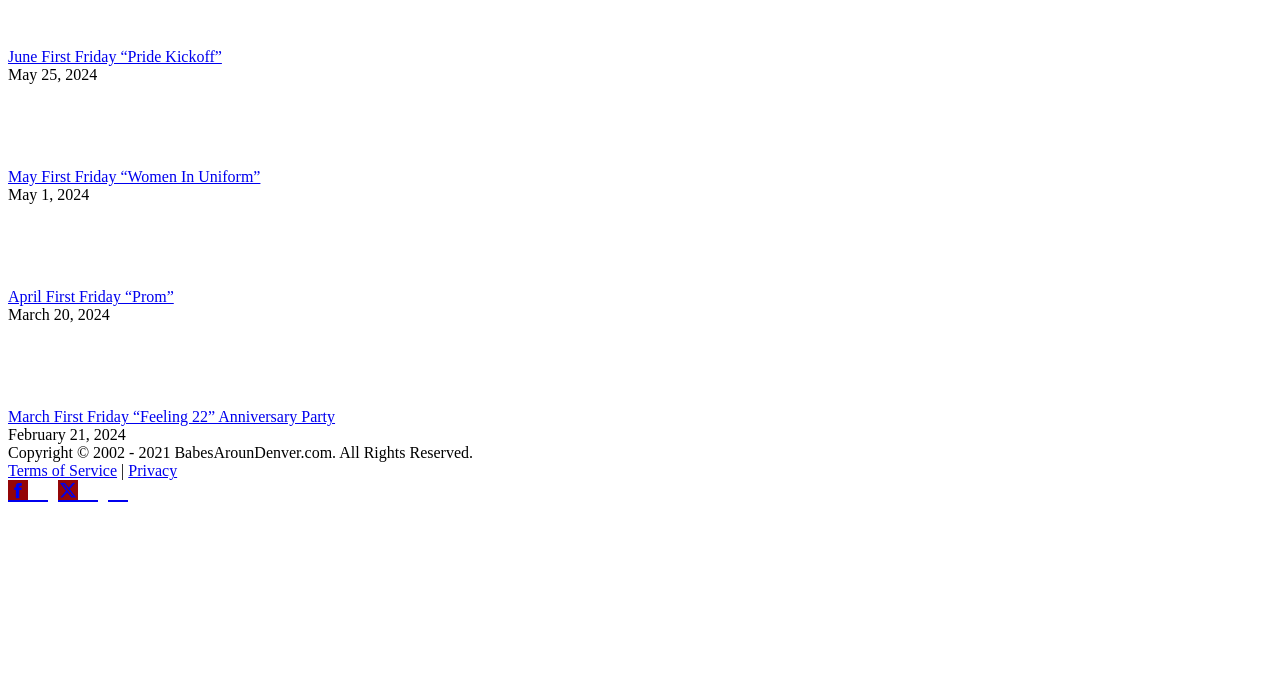Please identify the coordinates of the bounding box for the clickable region that will accomplish this instruction: "Read April First Friday article".

[0.006, 0.418, 0.136, 0.442]